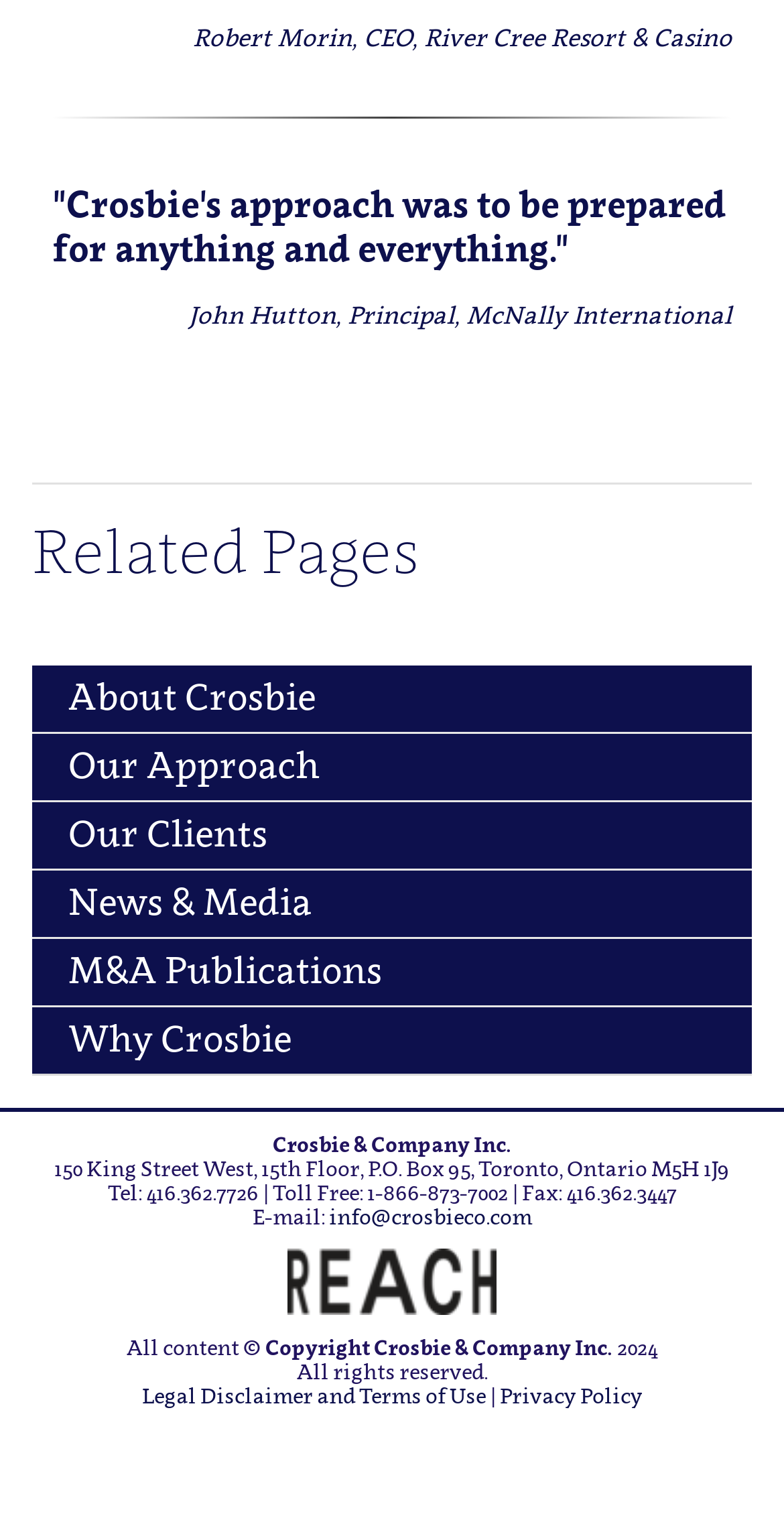Please identify the bounding box coordinates of the area that needs to be clicked to fulfill the following instruction: "Send an email to 'info@crosbieco.com'."

[0.419, 0.794, 0.678, 0.81]